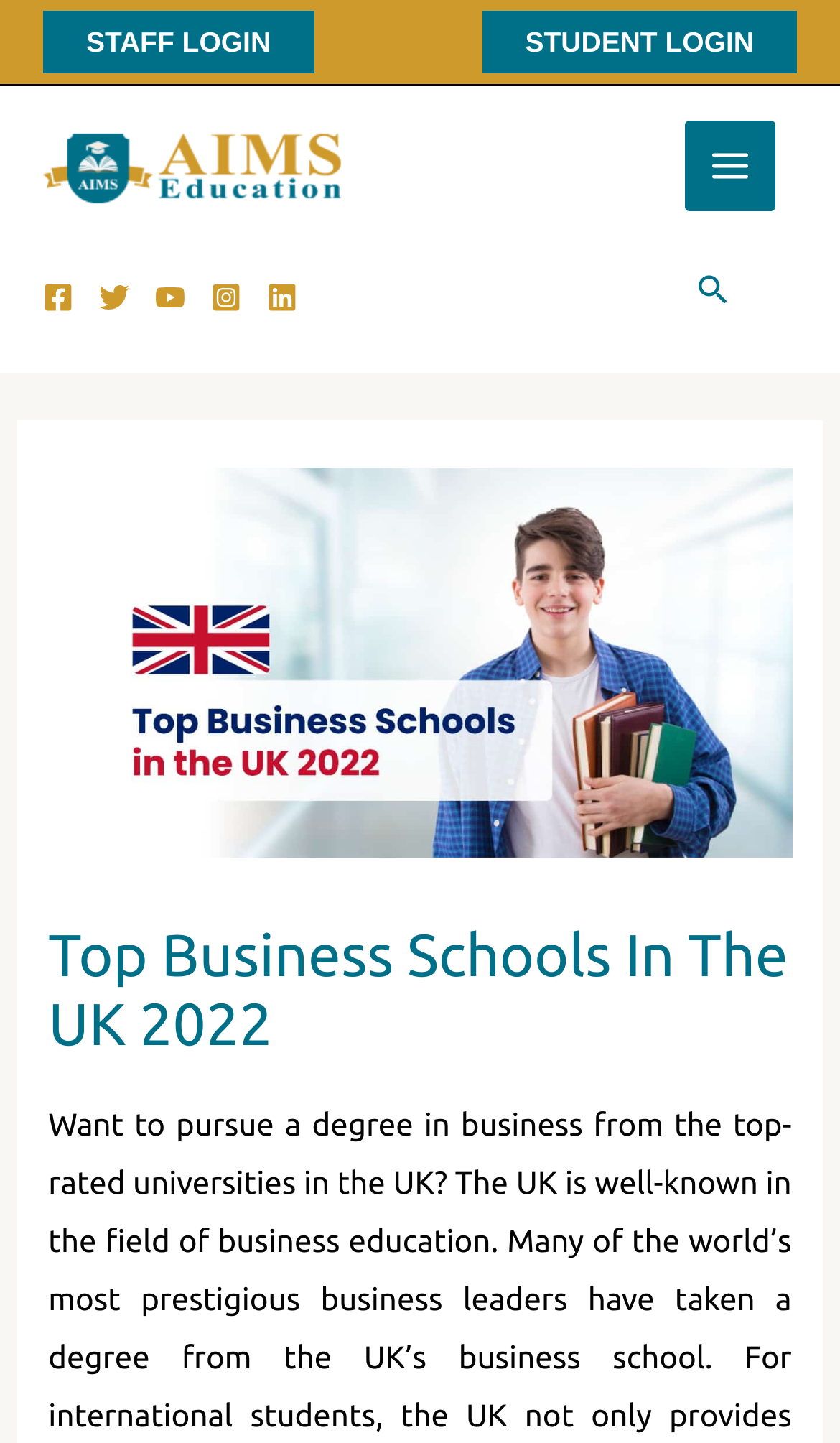Determine the bounding box coordinates for the clickable element to execute this instruction: "Login as a student". Provide the coordinates as four float numbers between 0 and 1, i.e., [left, top, right, bottom].

[0.574, 0.007, 0.949, 0.051]